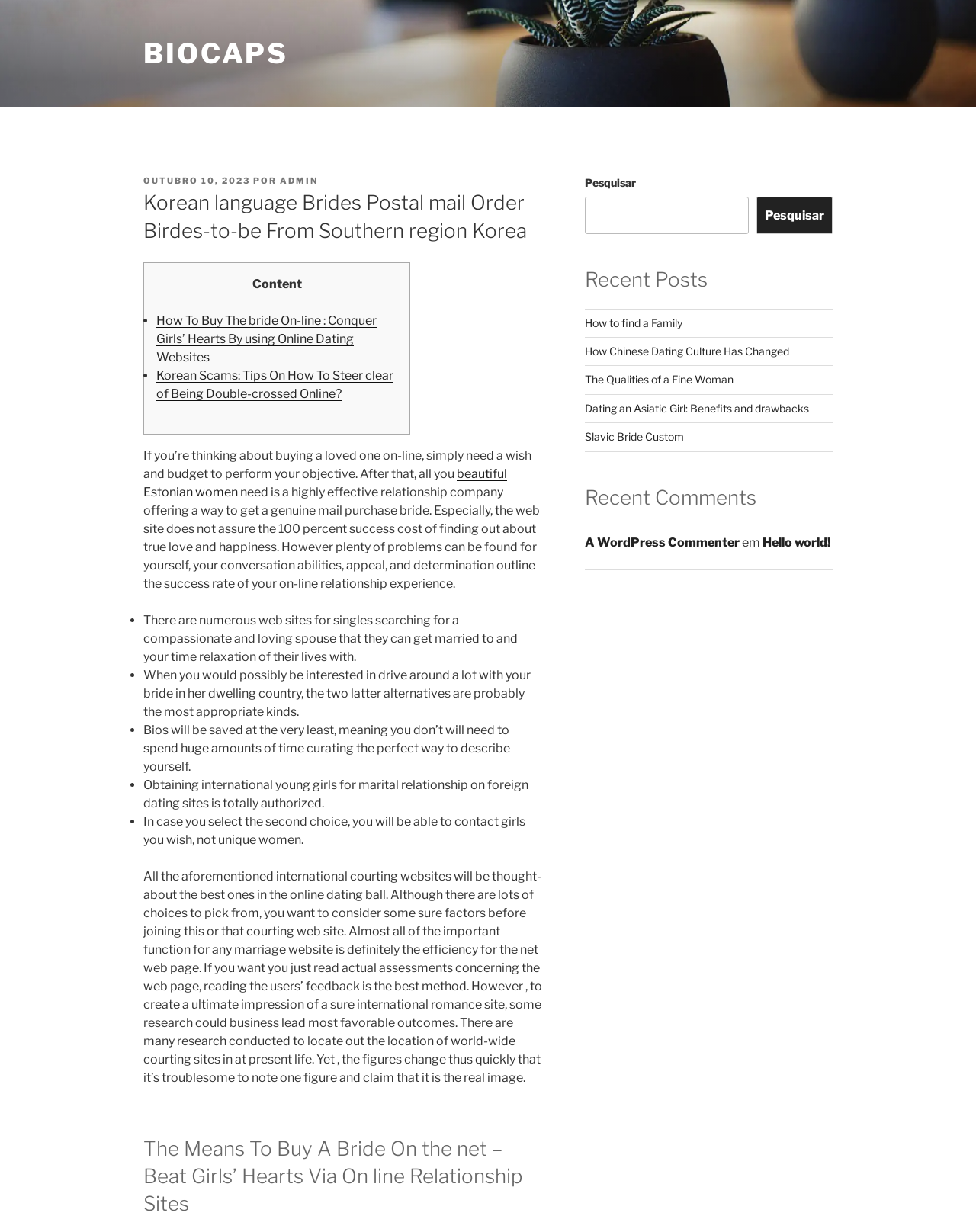Generate a comprehensive description of the webpage.

This webpage appears to be a blog or article page focused on Korean language brides and mail-order brides from South Korea. At the top, there is a header section with a link to "BIOCAPS" and a time stamp "OUTUBRO 10, 2023". Below this, there is a heading that reads "Korean language Brides Postal mail Order Birdes-to-be From Southern region Korea".

The main content area is divided into two sections. On the left, there is a list of links to related articles, including "How To Buy The bride On-line", "Korean Scams: Tips On How To Steer clear of Being Double-crossed Online?", and others. Below these links, there is a block of text that discusses the process of buying a bride online and the importance of finding a genuine mail-order bride.

On the right, there is a sidebar with a search bar and several headings, including "Recent Posts" and "Recent Comments". Under "Recent Posts", there are links to several articles, including "How to find a Family", "How Chinese Dating Culture Has Changed", and others. Under "Recent Comments", there is a single comment from "A WordPress Commenter" with a link to the comment.

At the bottom of the page, there is a footer section with a link to the comment and the text "em". Overall, the webpage appears to be a resource for individuals interested in learning about Korean mail-order brides and online dating.